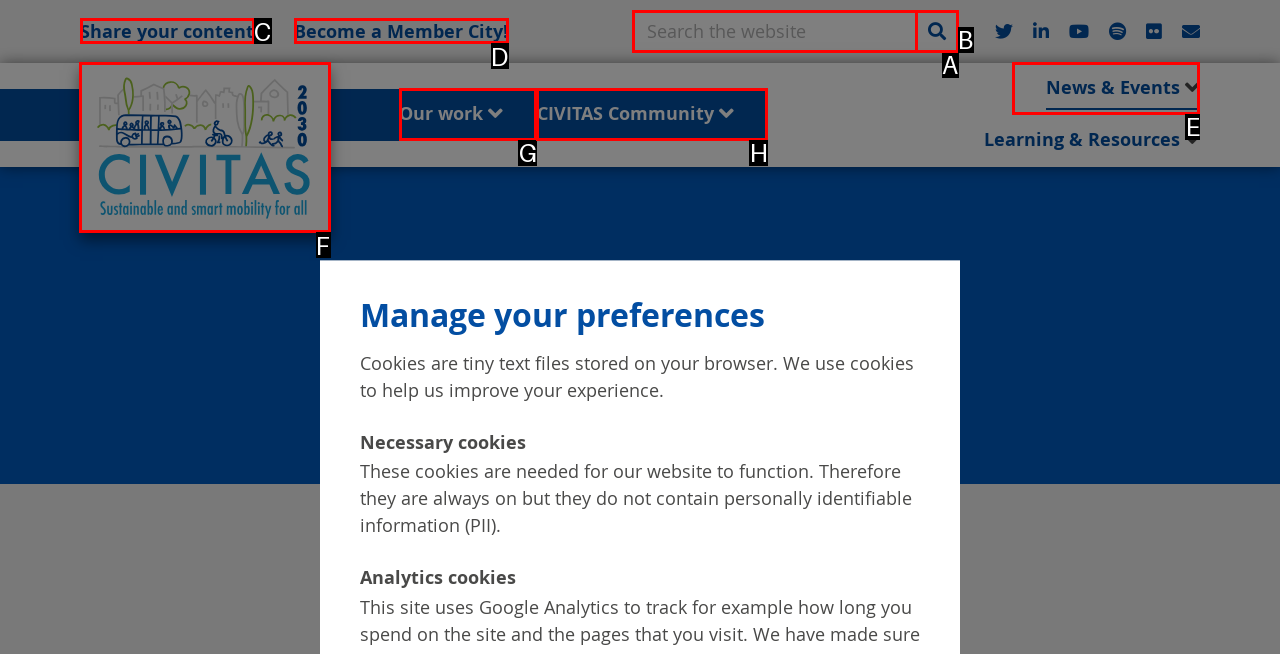Which HTML element should be clicked to complete the following task: Go to Home page?
Answer with the letter corresponding to the correct choice.

F